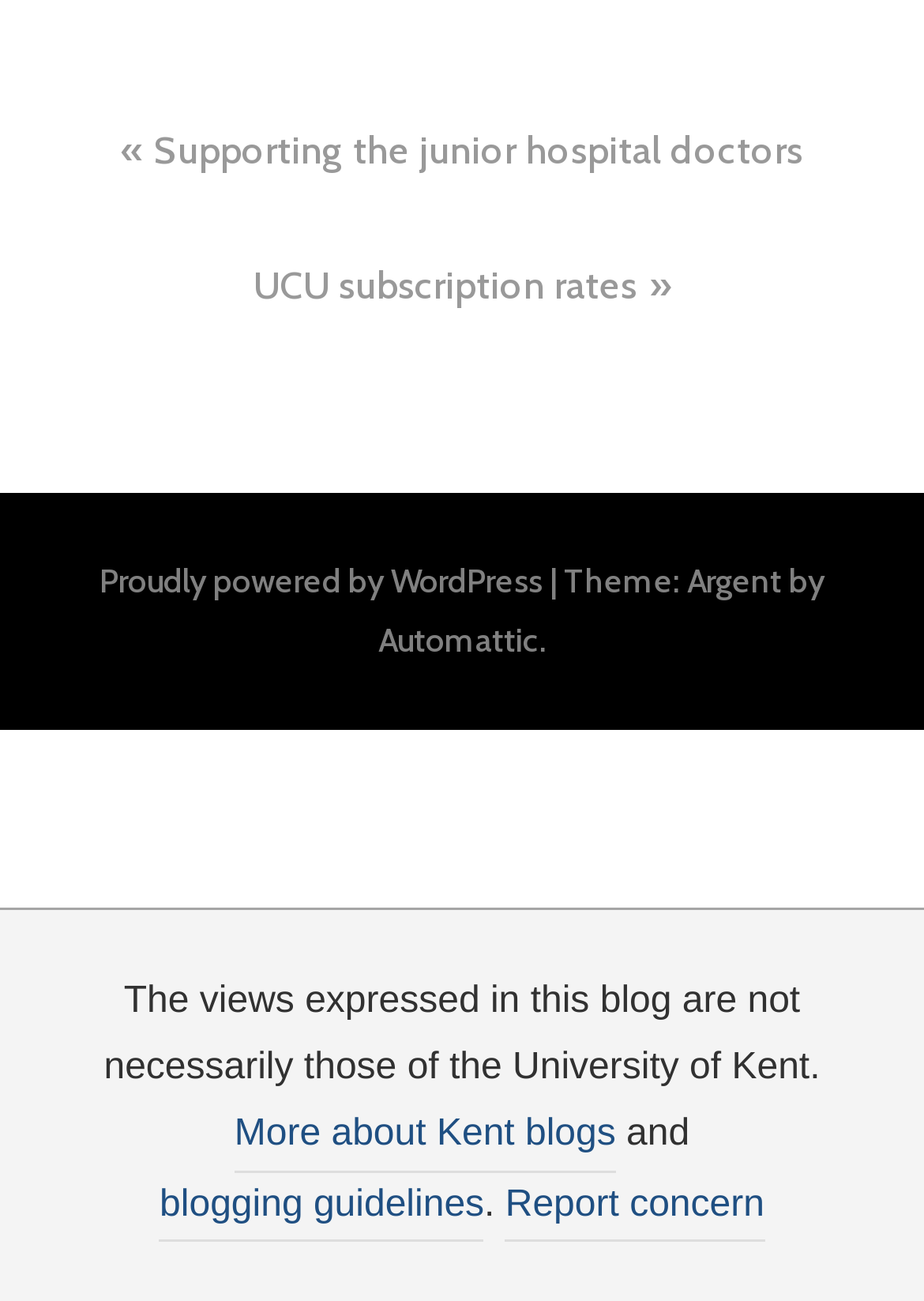Provide your answer in one word or a succinct phrase for the question: 
What is the purpose of the 'Report concern' link?

To report a concern